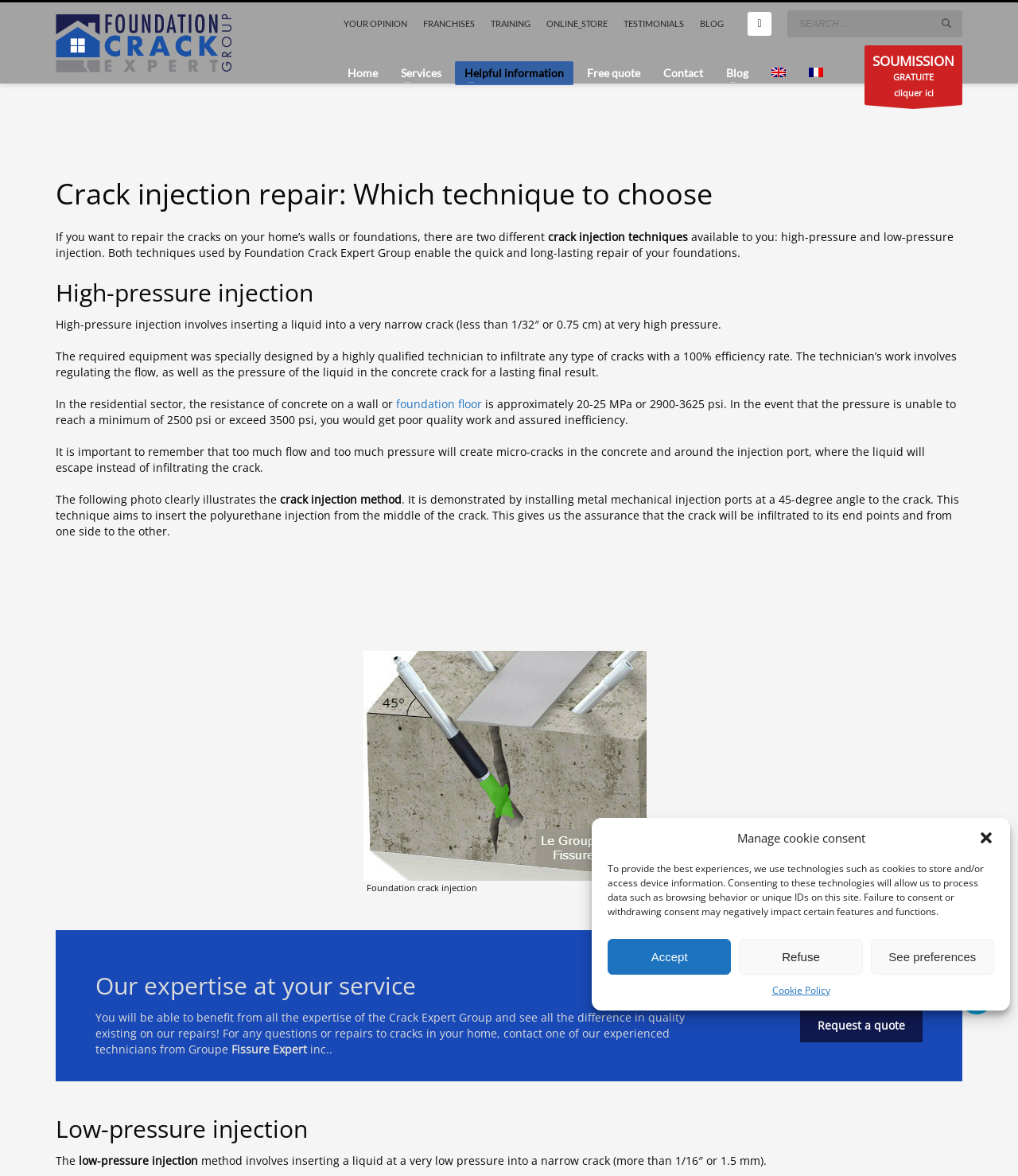Write a detailed summary of the webpage, including text, images, and layout.

This webpage is about crack injection repair, specifically discussing the differences between high-pressure and low-pressure injection techniques. At the top, there is a dialog box for managing cookie consent, which includes buttons to accept, refuse, or see preferences. Below this, there is a heading with the company name "Groupe Fissure Expert" and a link to the company's website, accompanied by an image of the company's logo.

The main navigation menu is located at the top, with links to various sections such as "YOUR OPINION", "FRANCHISES", "TRAINING", "ONLINE_STORE", "TESTIMONIALS", and "BLOG". There is also a search bar and a button to submit a search query.

Below the navigation menu, there are two rows of links. The first row includes links to "Home", "Services", "Helpful information", "Free quote", "Contact", and "Blog". The second row includes links to switch between English and French languages.

The main content of the webpage is divided into sections, each with a heading and descriptive text. The first section is about crack injection repair, explaining that there are two techniques: high-pressure and low-pressure injection. The second section is about high-pressure injection, describing the process and its benefits. There is an image illustrating the method, which involves installing metal mechanical injection ports at a 45-degree angle to the crack.

The third section is about the company's expertise, stating that their technicians are experienced and can provide high-quality repairs. There is a call-to-action button to request a quote. The final section is about low-pressure injection, explaining the process and its differences from high-pressure injection.

Throughout the webpage, there are various images and links to other pages or resources, such as a link to a "Cookie Policy" and social media sharing icons.